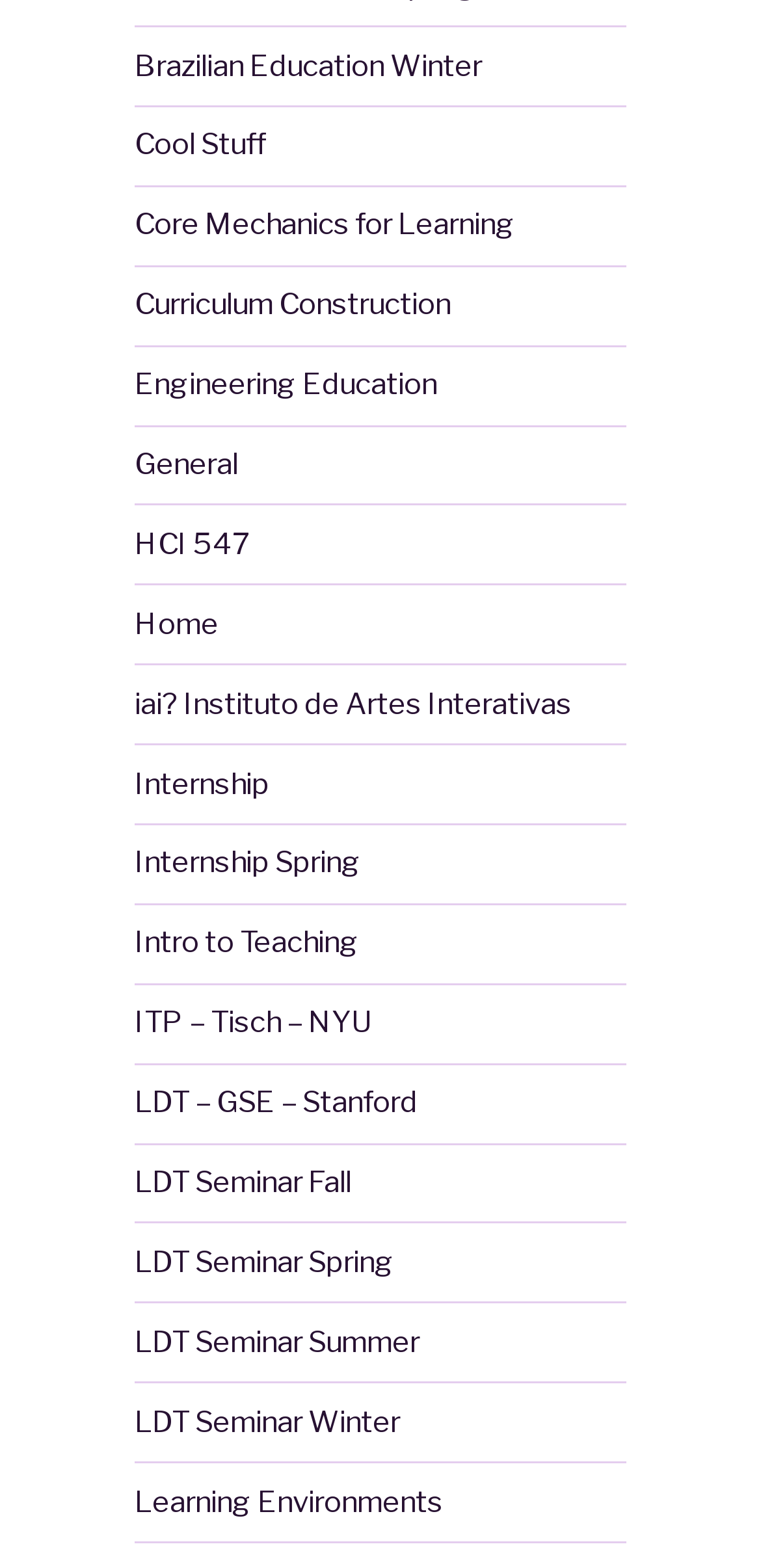How many links are on the webpage?
Refer to the image and provide a concise answer in one word or phrase.

30